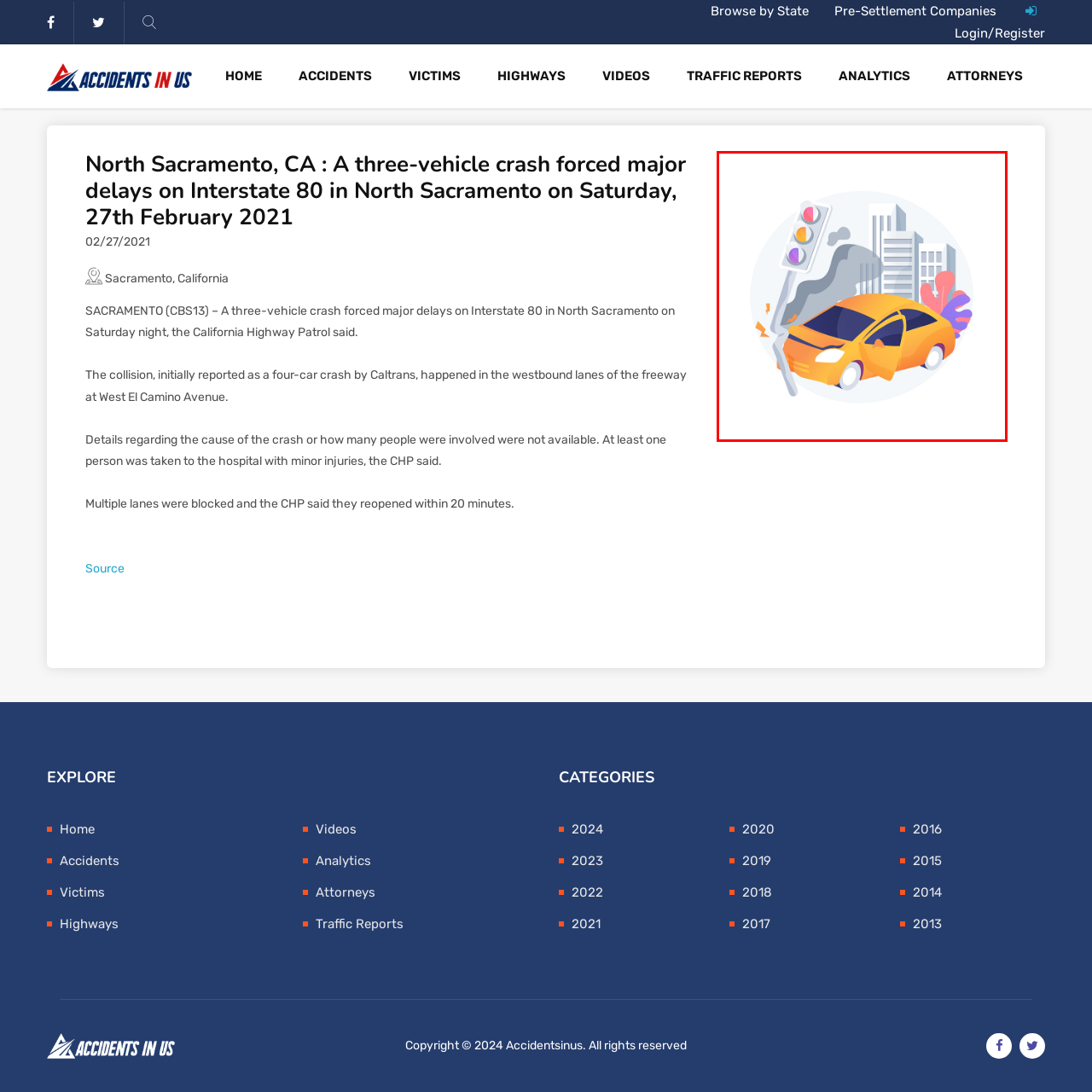Describe in detail what is happening in the image highlighted by the red border.

This illustration depicts a dramatic scene of a car accident set against an urban backdrop. The focal point is a bright orange vehicle with its door ajar, suggesting an urgent situation. Above the car, a traffic light is partially bent, signaling the chaos of the incident. Billowing smoke emanates from the car, adding to the sense of urgency. In the background, stylized skyscrapers and abstract shapes contribute to the urban environment, emphasizing the location's busy atmosphere. This image effectively captures the aftermath of a three-vehicle crash that caused significant disruption on Interstate 80, as reported on February 27, 2021, in North Sacramento, California.